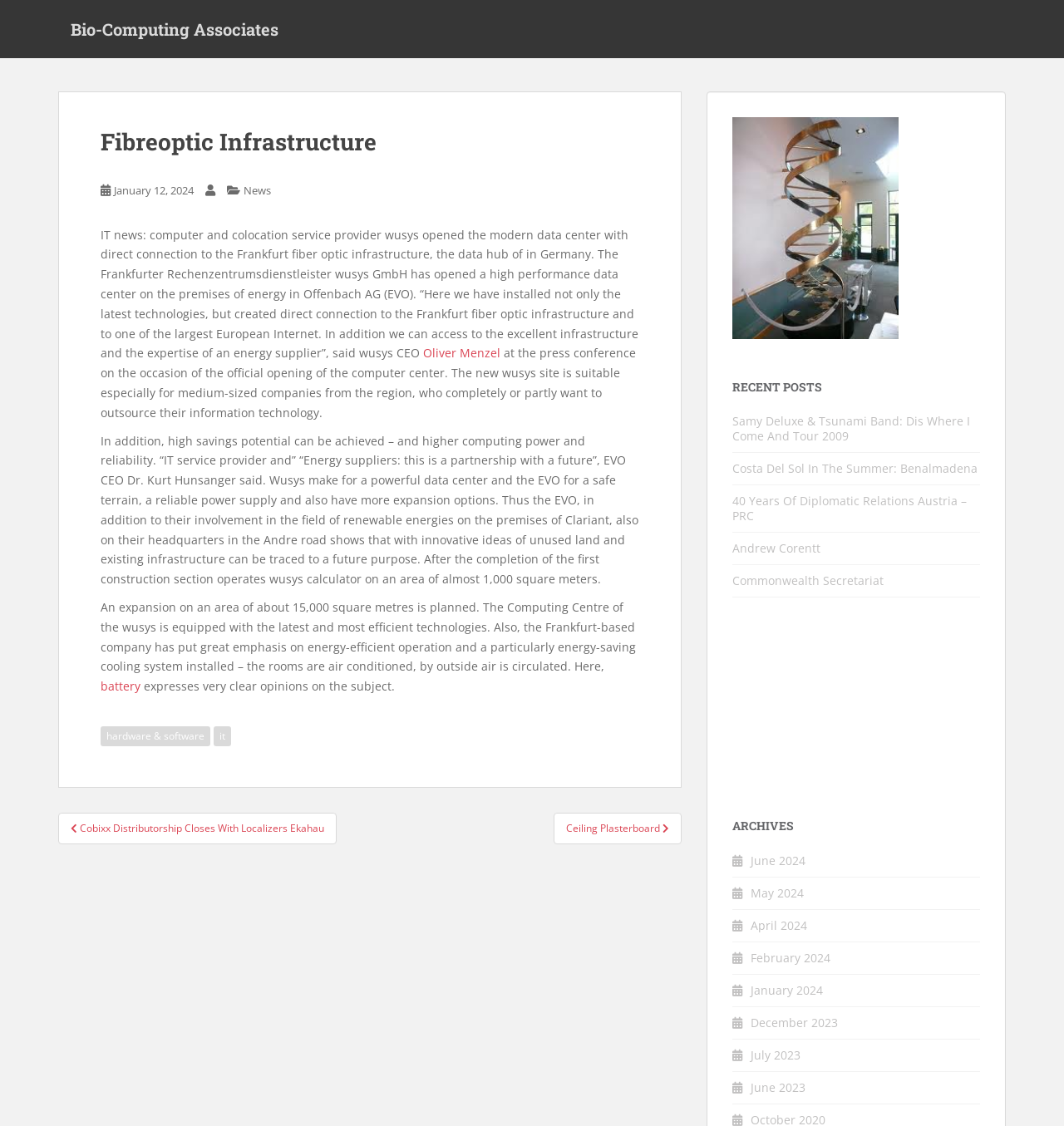Could you indicate the bounding box coordinates of the region to click in order to complete this instruction: "Visit the 'hardware & software' page".

[0.095, 0.645, 0.198, 0.663]